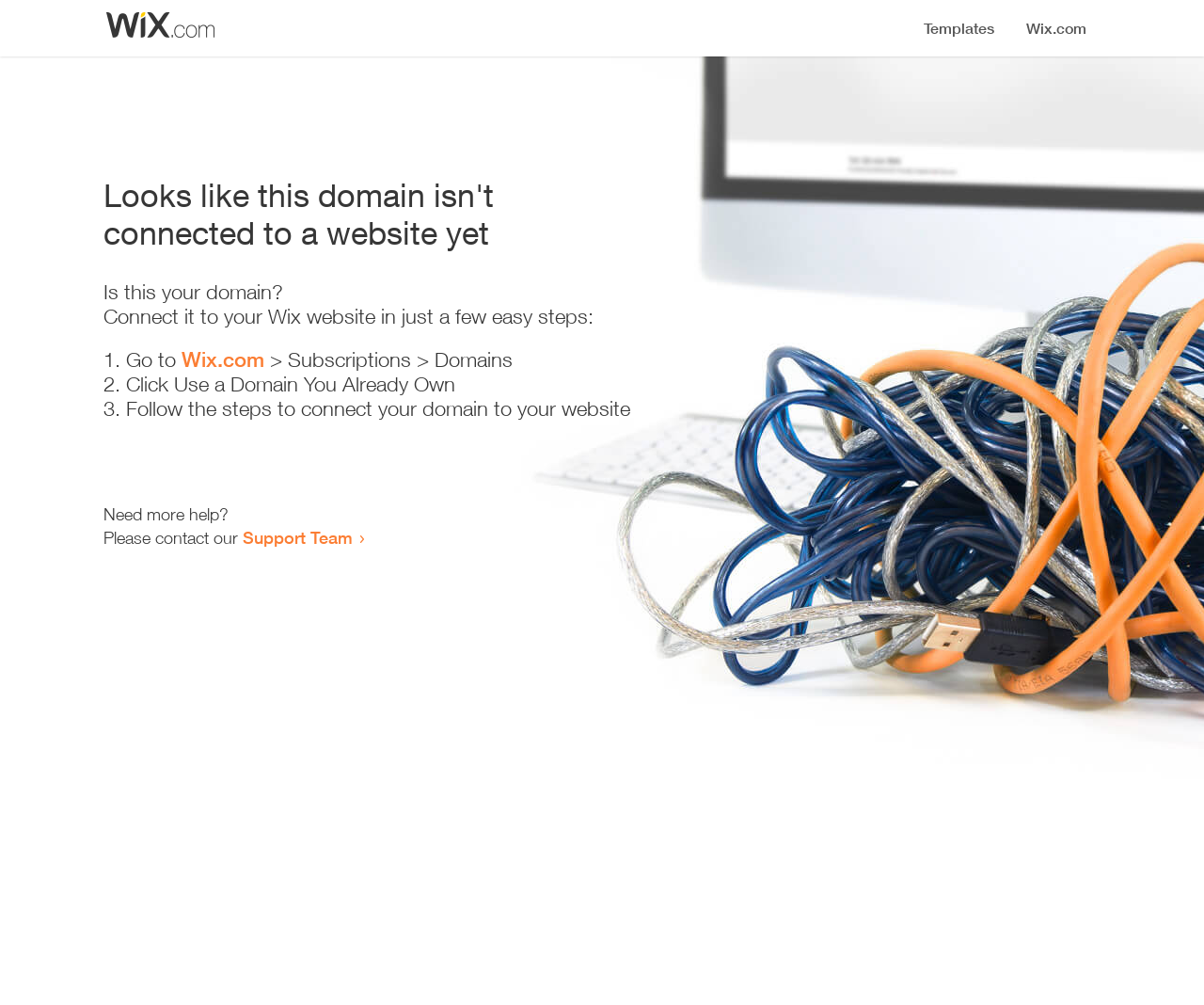Generate the text of the webpage's primary heading.

Looks like this domain isn't
connected to a website yet